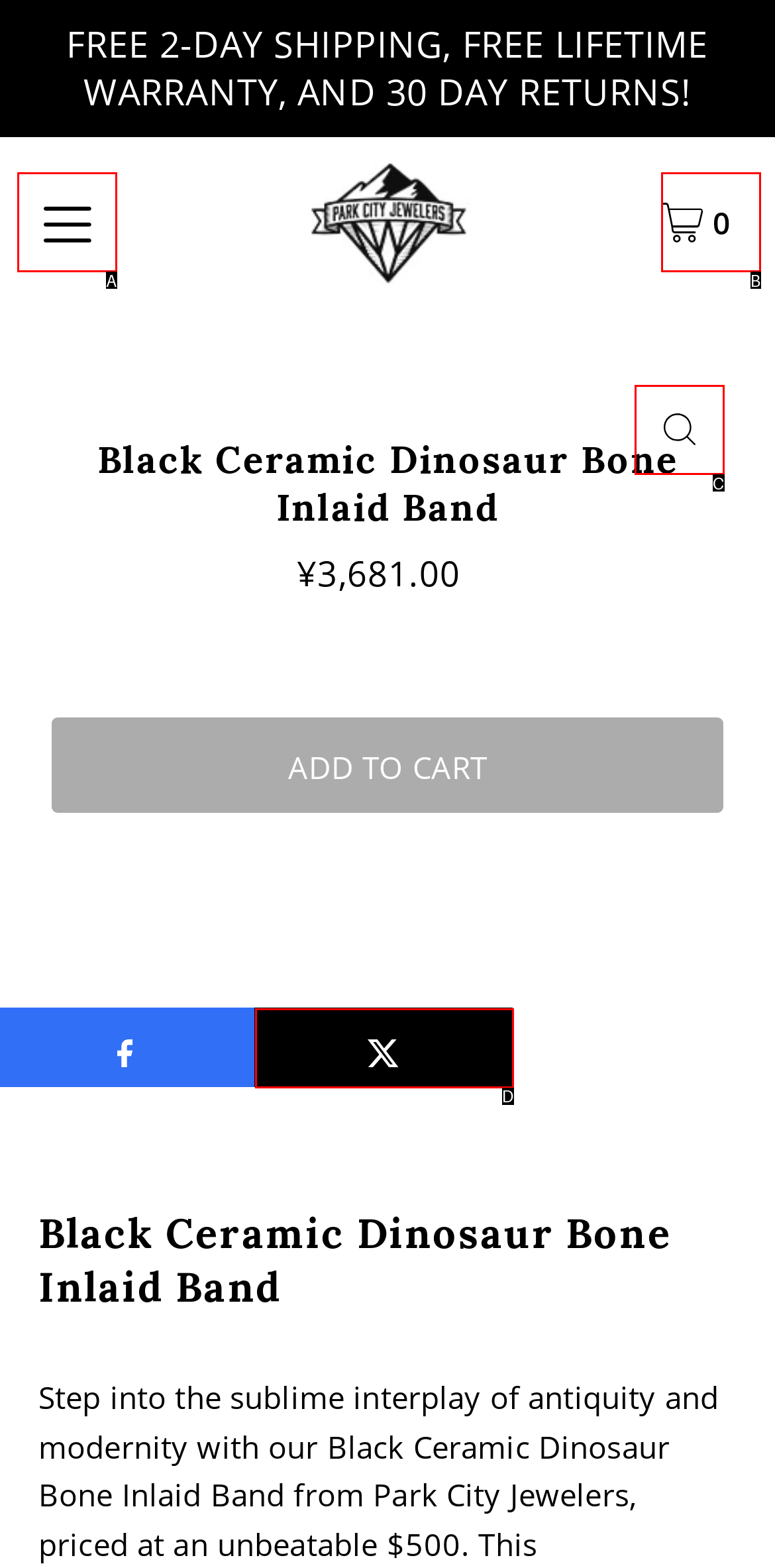Refer to the description: Trees and choose the option that best fits. Provide the letter of that option directly from the options.

None